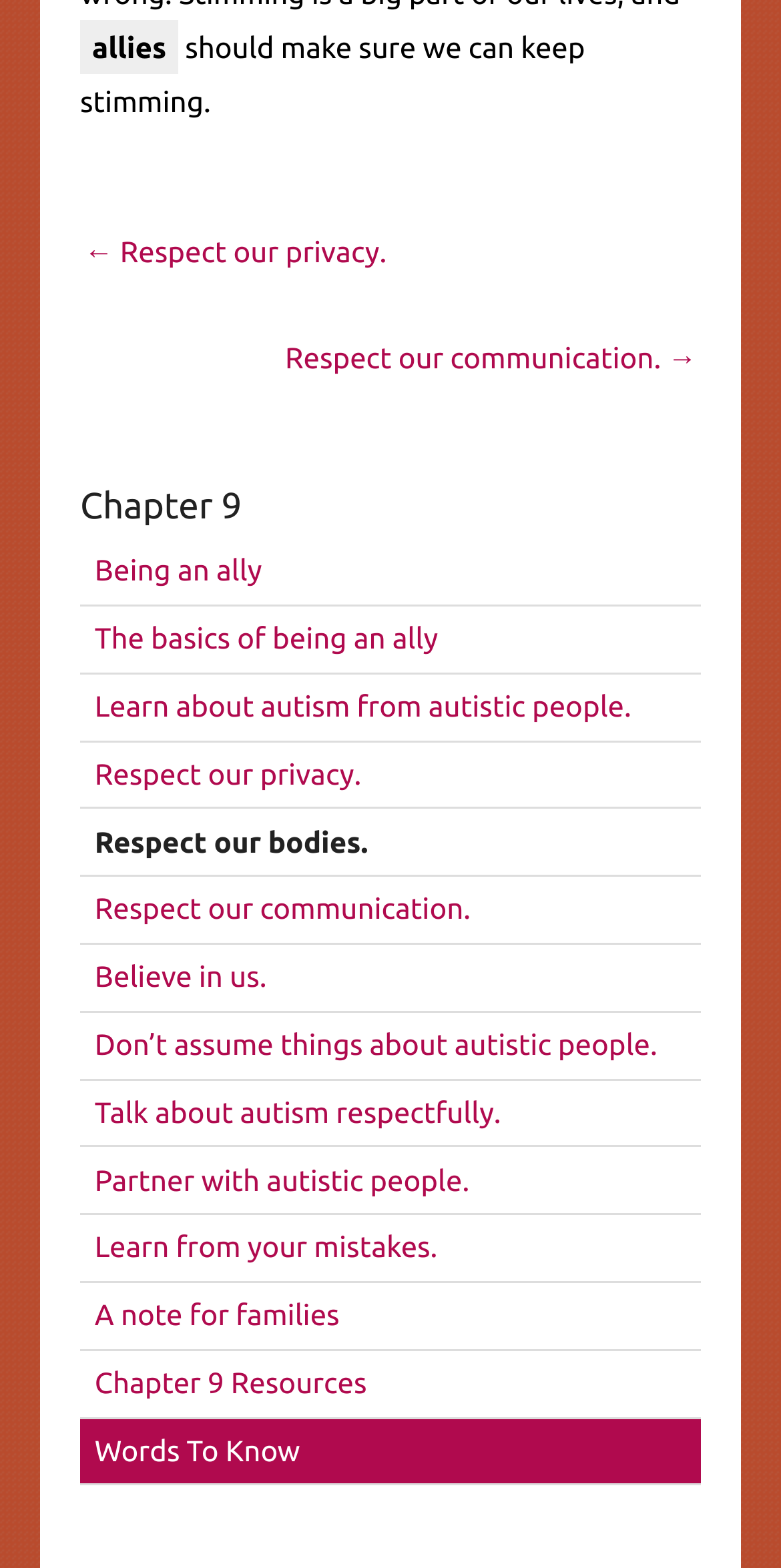Analyze the image and deliver a detailed answer to the question: What is the title of the current chapter?

The title of the current chapter can be determined by looking at the heading element with the text 'Chapter 9' at the top of the webpage.